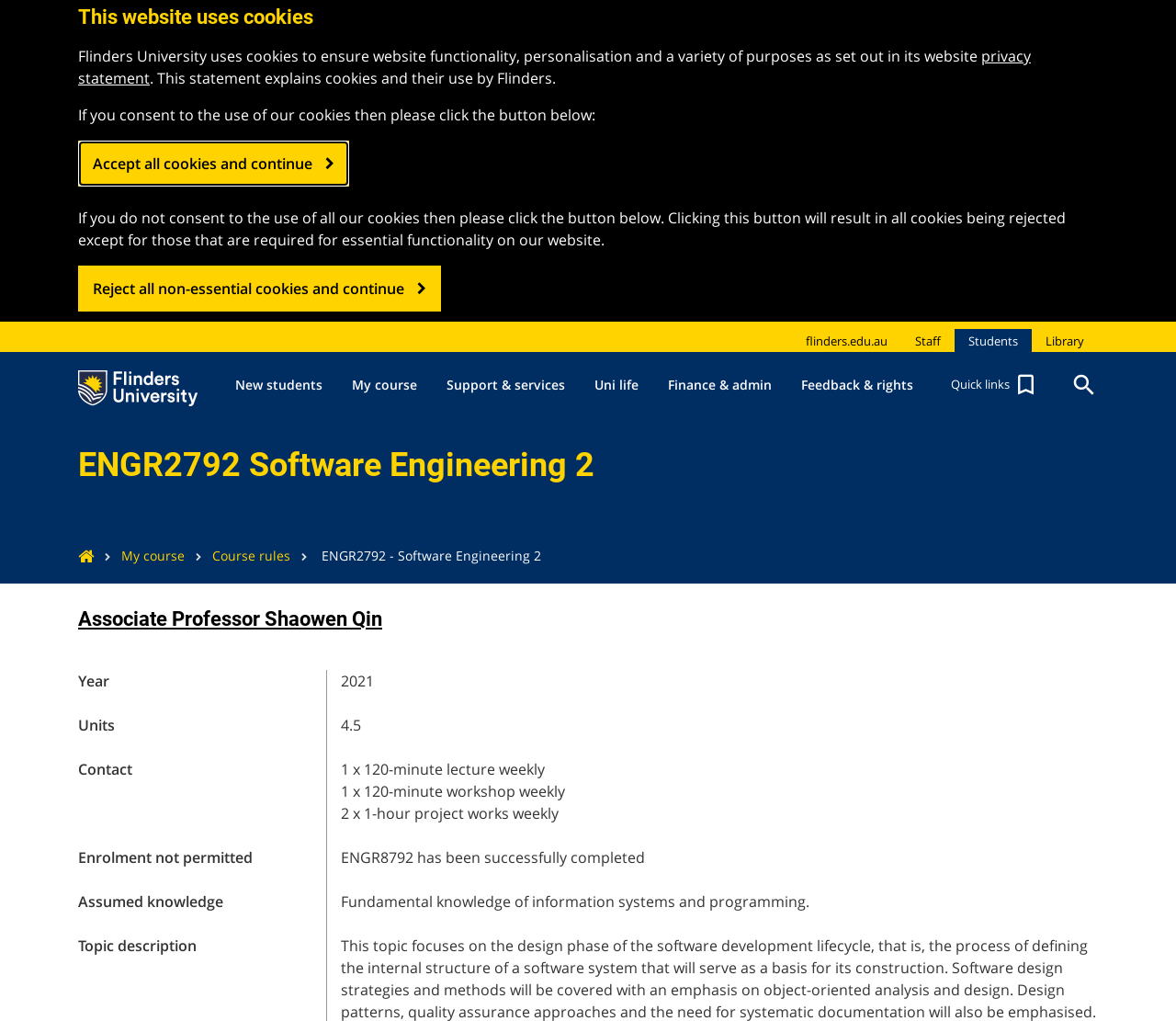Determine the bounding box of the UI element mentioned here: "Accept all cookies and continue". The coordinates must be in the format [left, top, right, bottom] with values ranging from 0 to 1.

[0.066, 0.138, 0.297, 0.183]